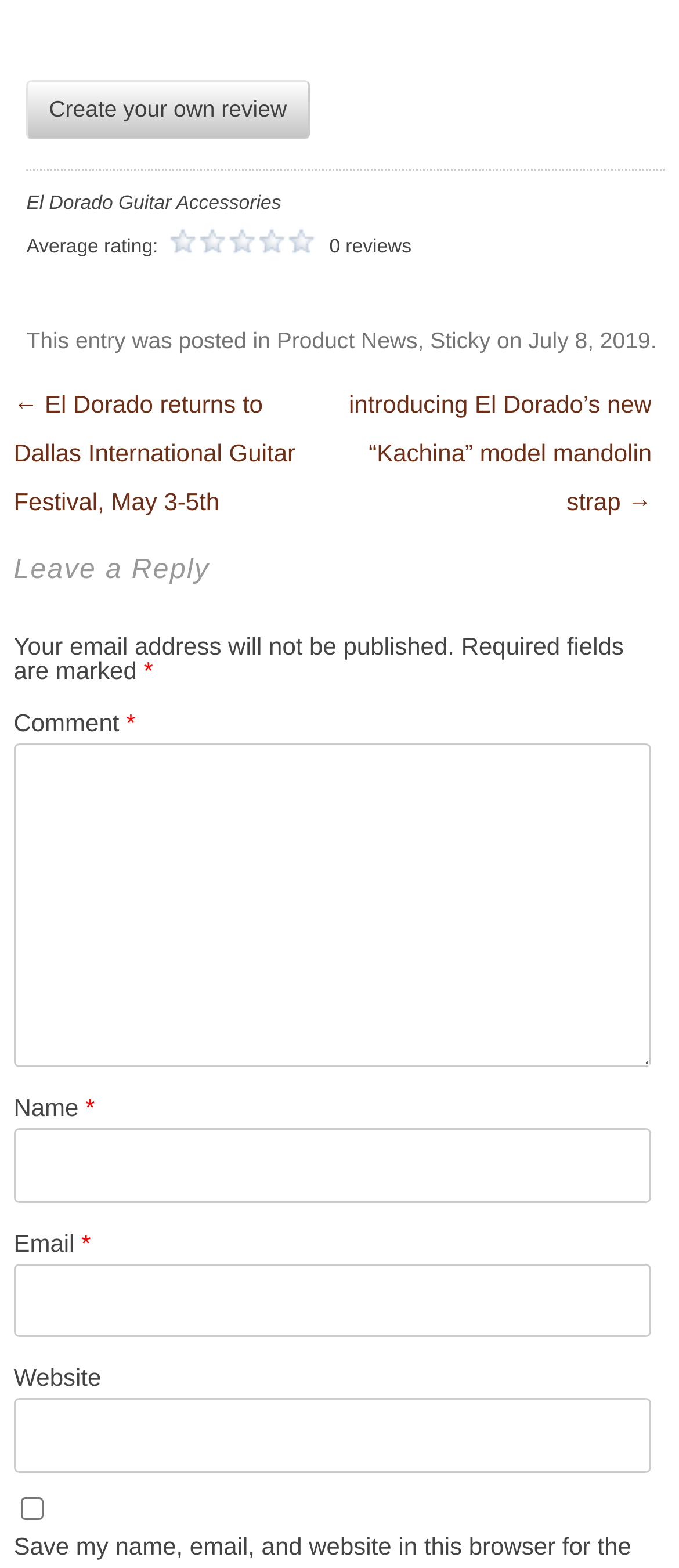Pinpoint the bounding box coordinates of the clickable element to carry out the following instruction: "Create a new review."

[0.072, 0.061, 0.422, 0.078]